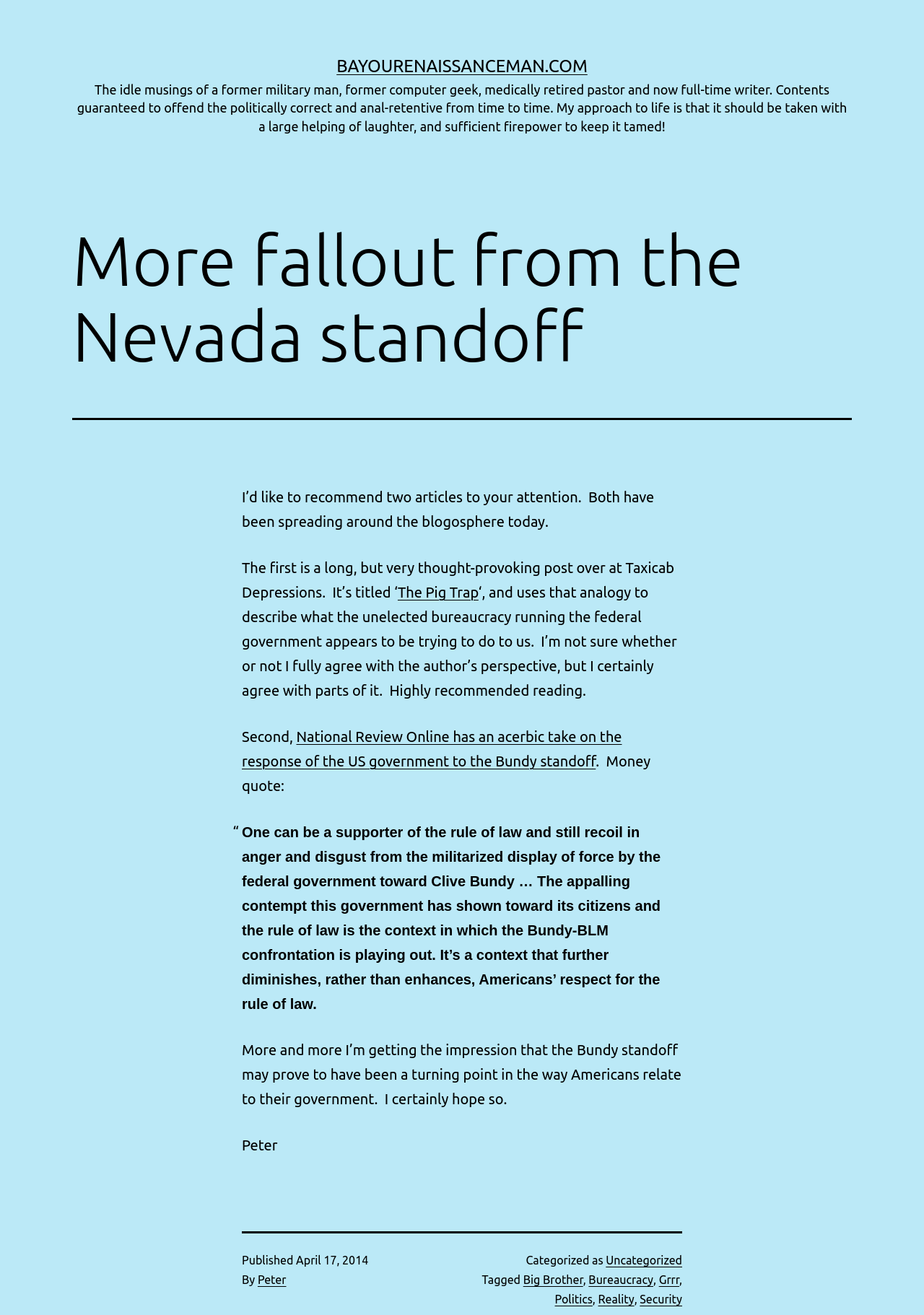What is the topic of the article recommended by the author?
Answer the question with a detailed explanation, including all necessary information.

The topic of the article can be determined by reading the static text and links within the article section of the webpage, which mentions the 'Nevada standoff' and provides links to related articles.